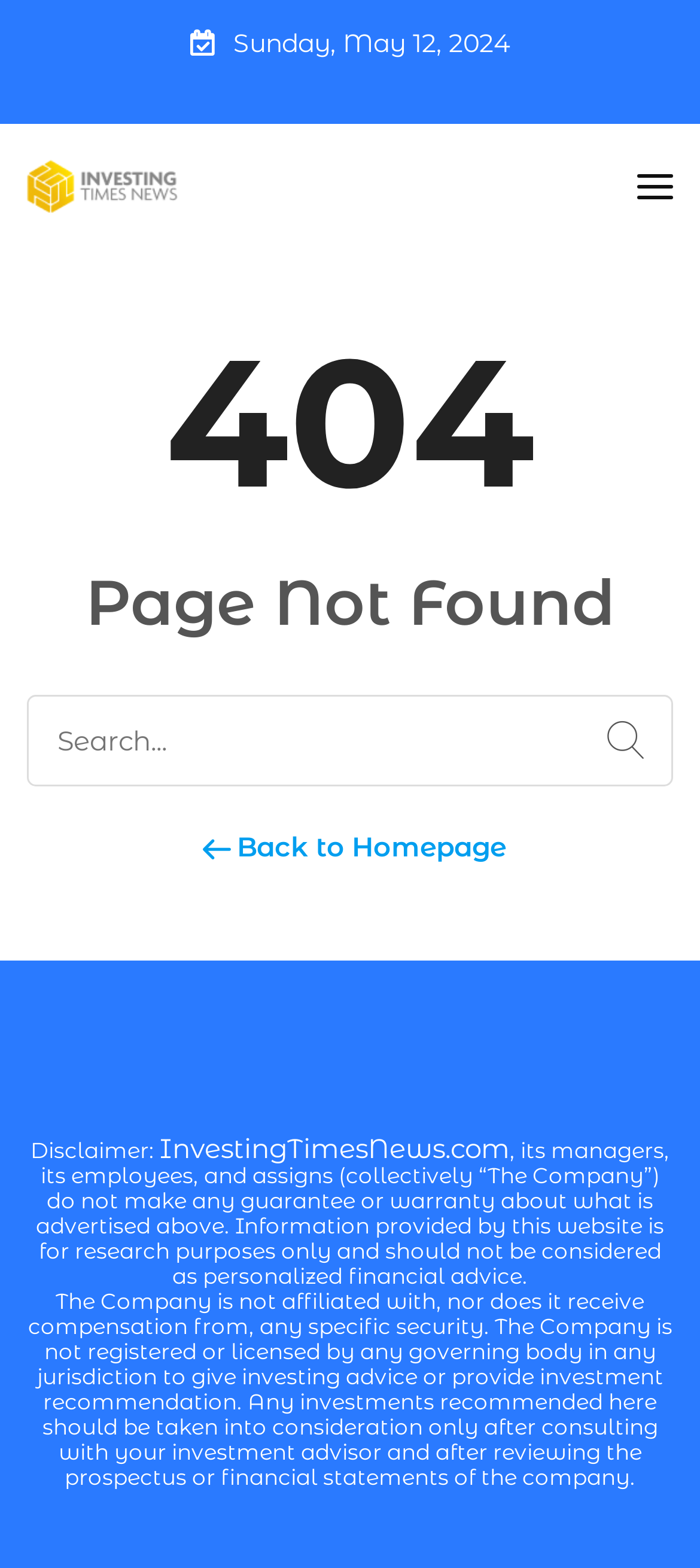Is the company registered to give investing advice?
Answer the question with a single word or phrase, referring to the image.

No